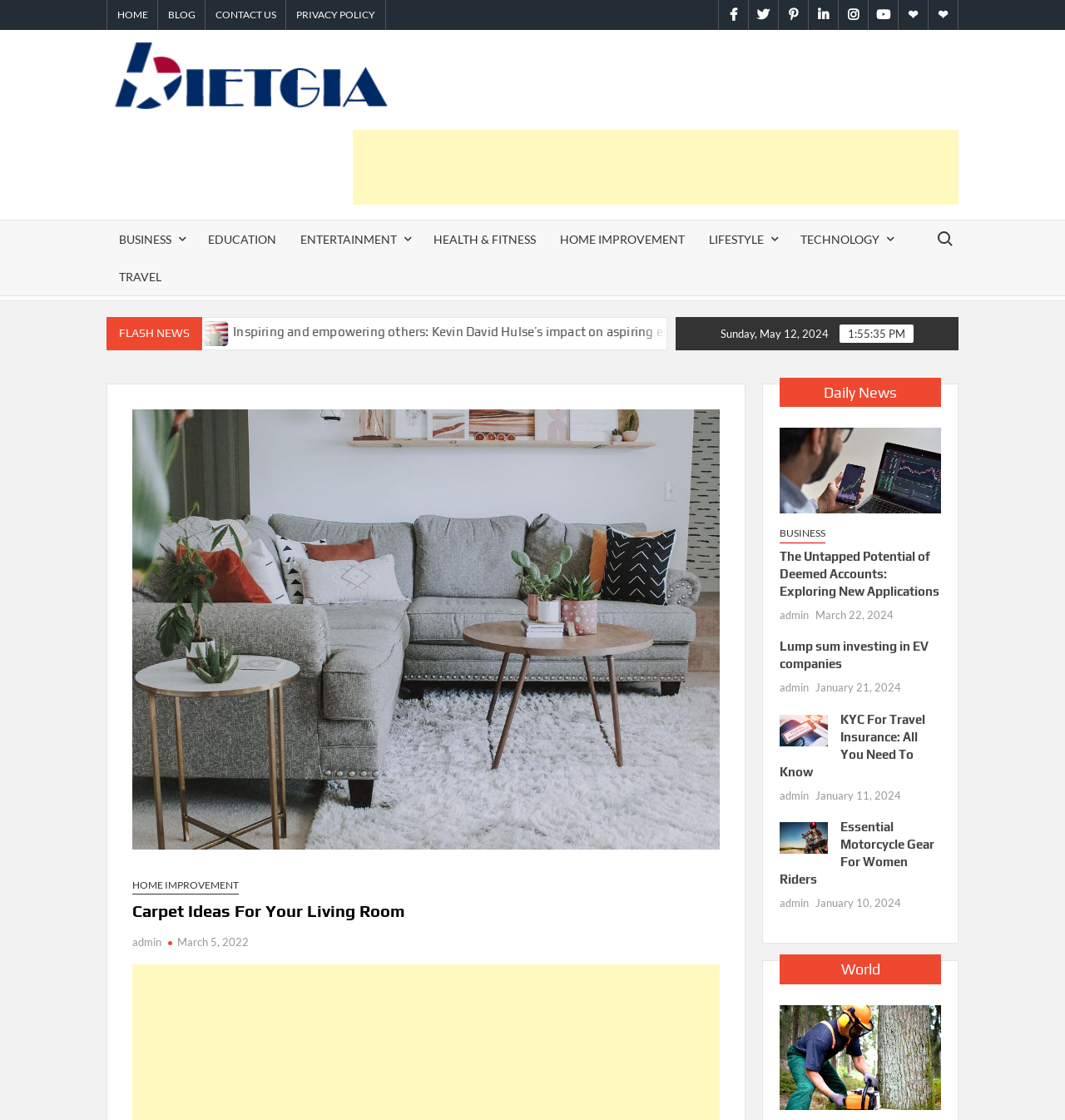Pinpoint the bounding box coordinates of the clickable area needed to execute the instruction: "Search for something". The coordinates should be specified as four float numbers between 0 and 1, i.e., [left, top, right, bottom].

[0.873, 0.2, 0.9, 0.225]